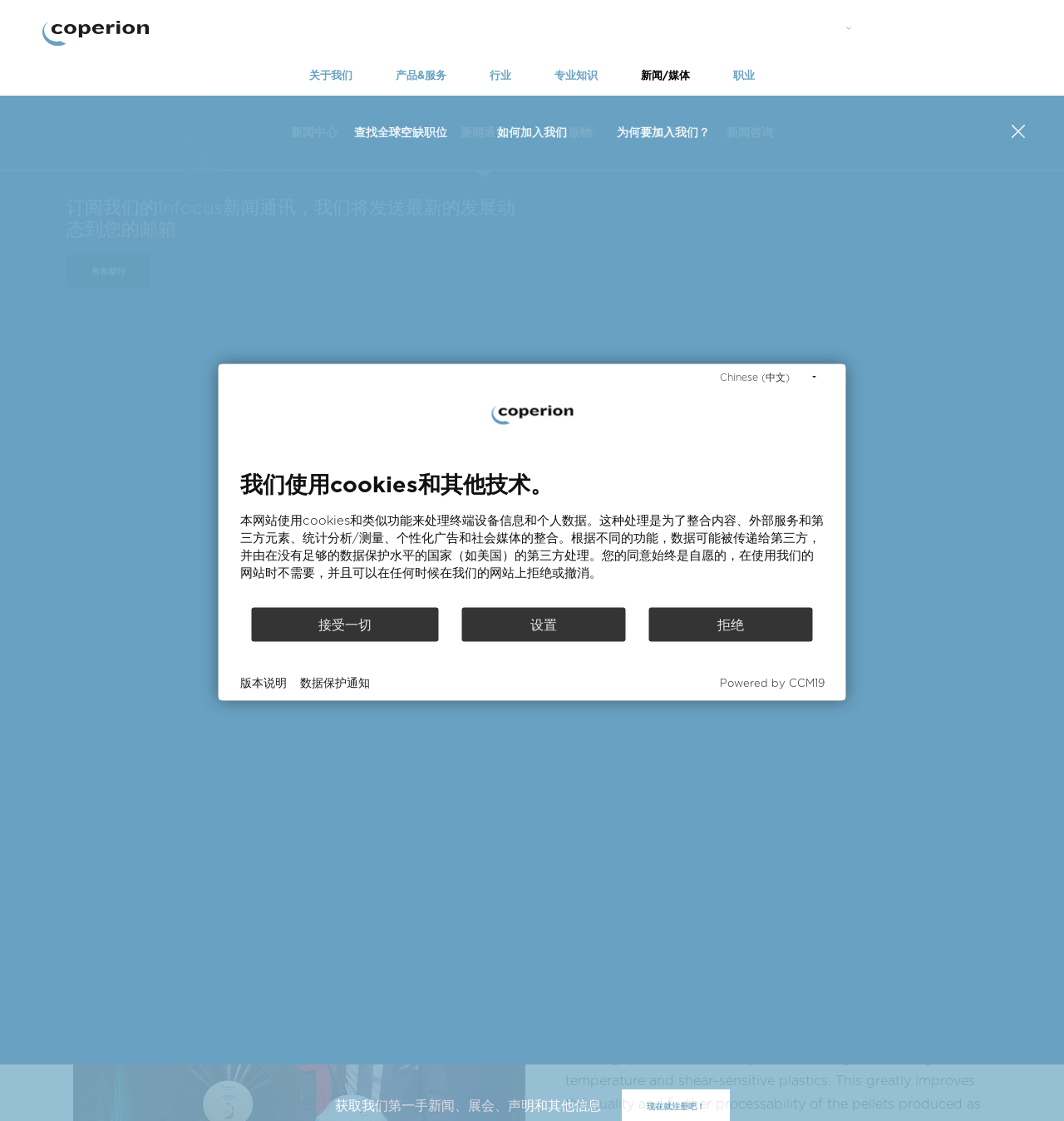Refer to the element description 设置 and identify the corresponding bounding box in the screenshot. Format the coordinates as (top-left x, top-left y, bottom-right x, bottom-right y) with values in the range of 0 to 1.

[0.434, 0.542, 0.588, 0.572]